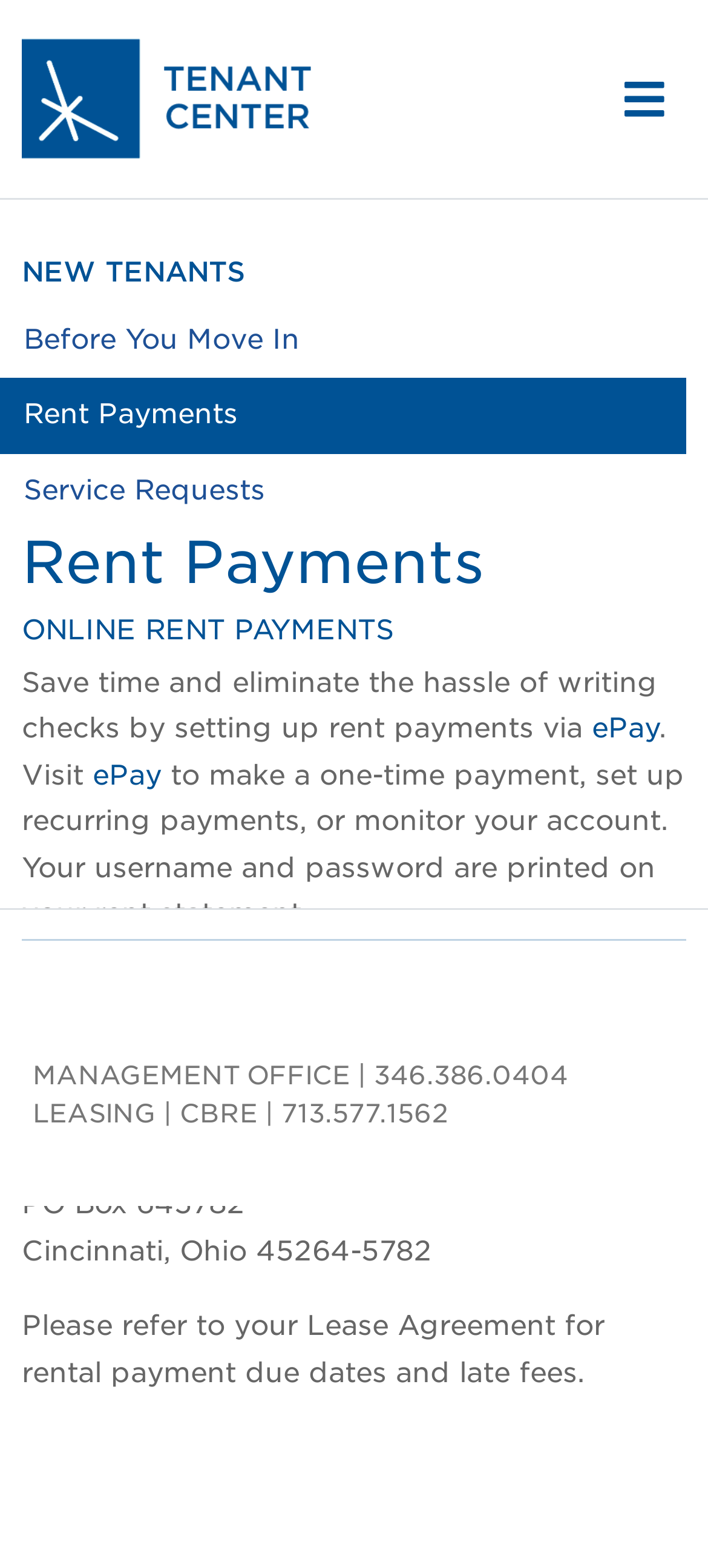Answer this question in one word or a short phrase: What should tenants refer to for rental payment due dates and late fees?

Lease Agreement